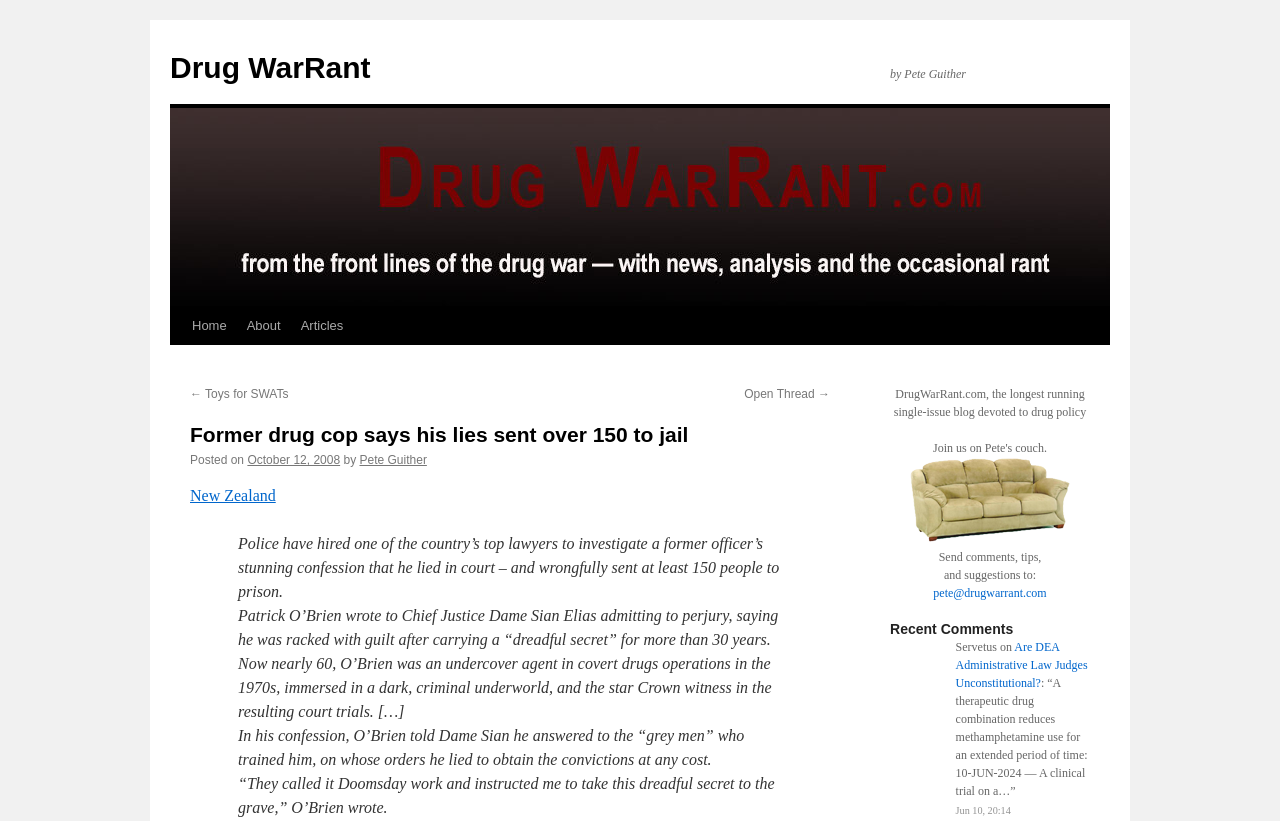Please indicate the bounding box coordinates for the clickable area to complete the following task: "Contact Pete Guither via email". The coordinates should be specified as four float numbers between 0 and 1, i.e., [left, top, right, bottom].

[0.729, 0.714, 0.818, 0.731]